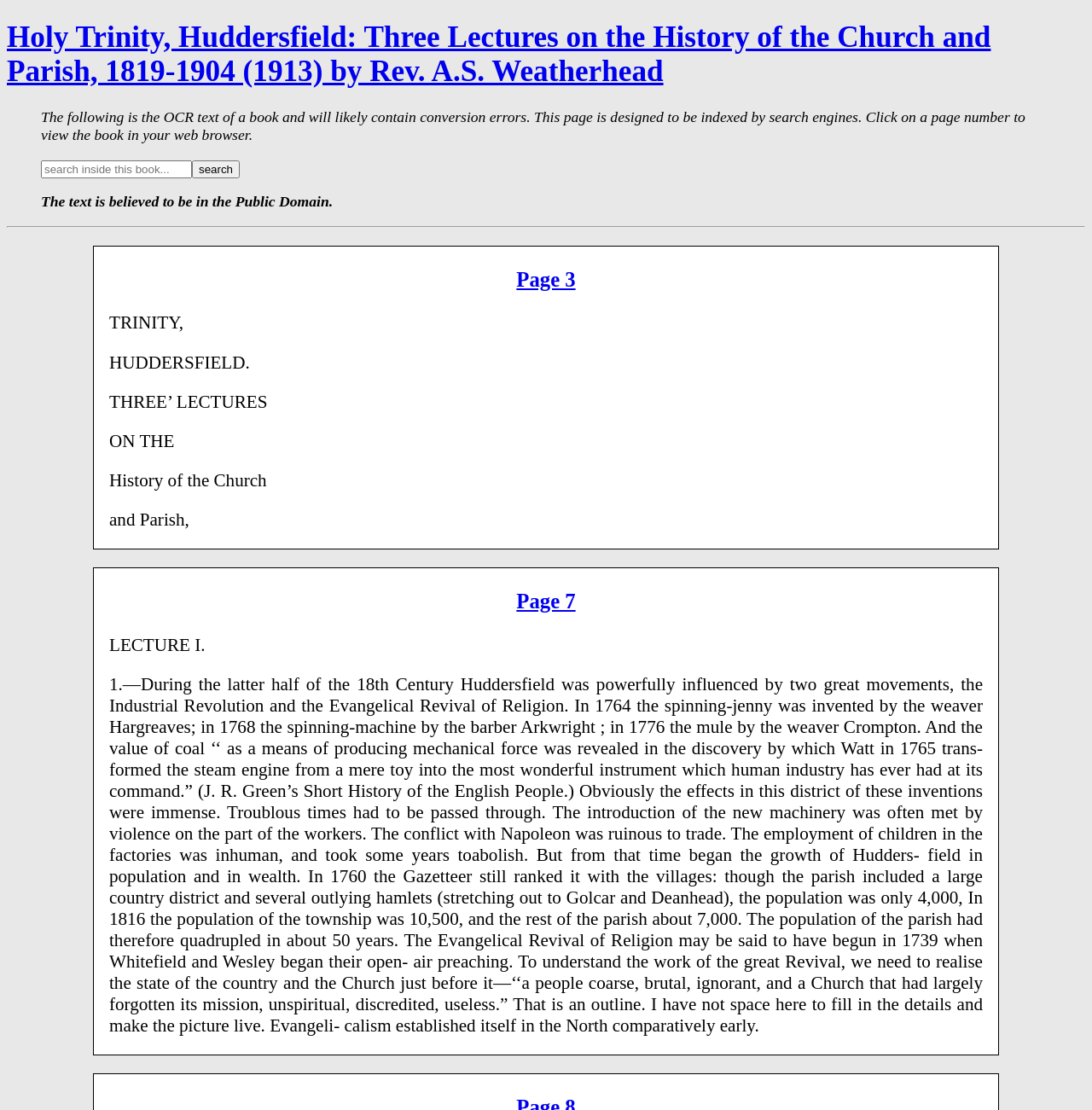Given the webpage screenshot and the description, determine the bounding box coordinates (top-left x, top-left y, bottom-right x, bottom-right y) that define the location of the UI element matching this description: Real Estate

None